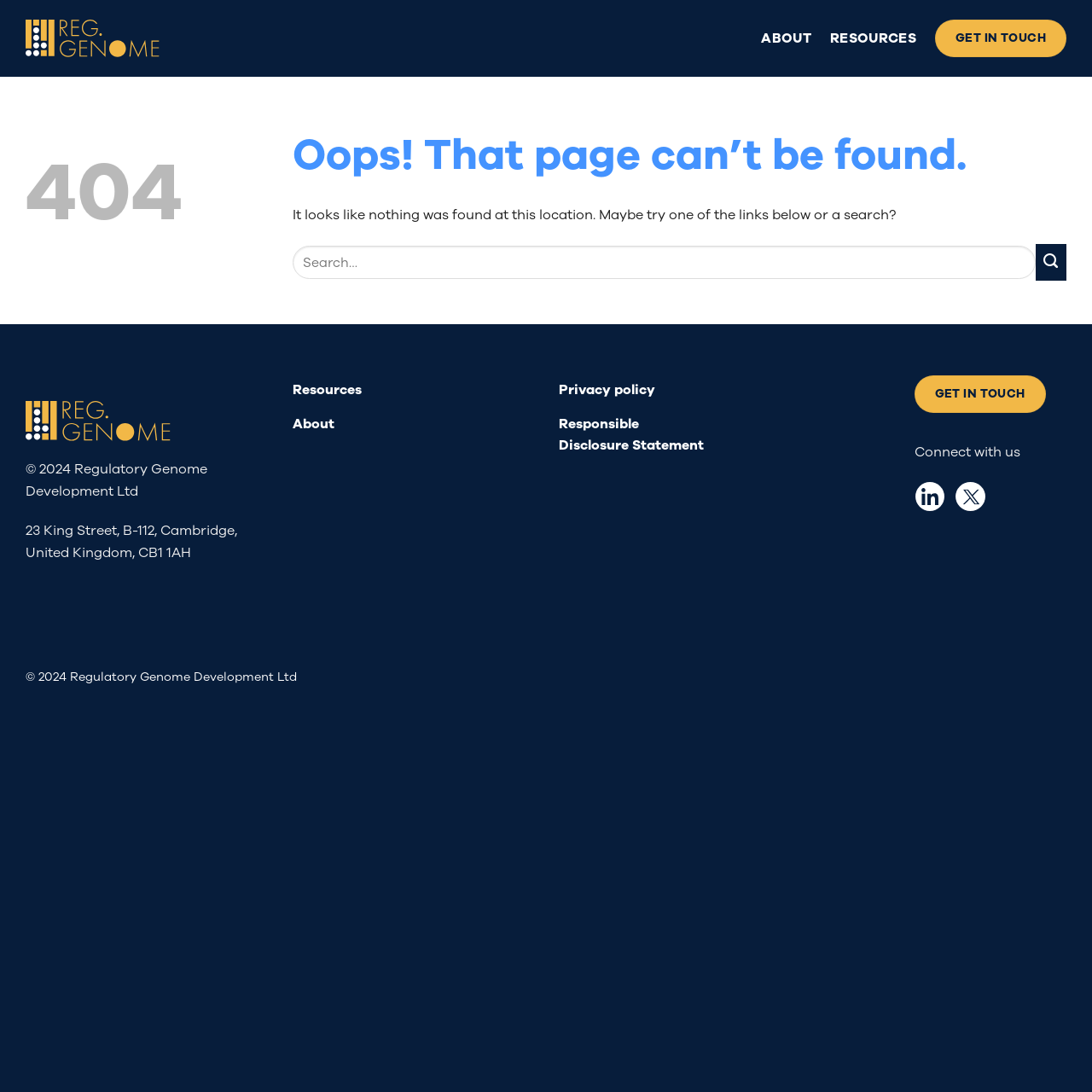Identify the bounding box coordinates of the specific part of the webpage to click to complete this instruction: "get in touch with us".

[0.856, 0.018, 0.977, 0.052]